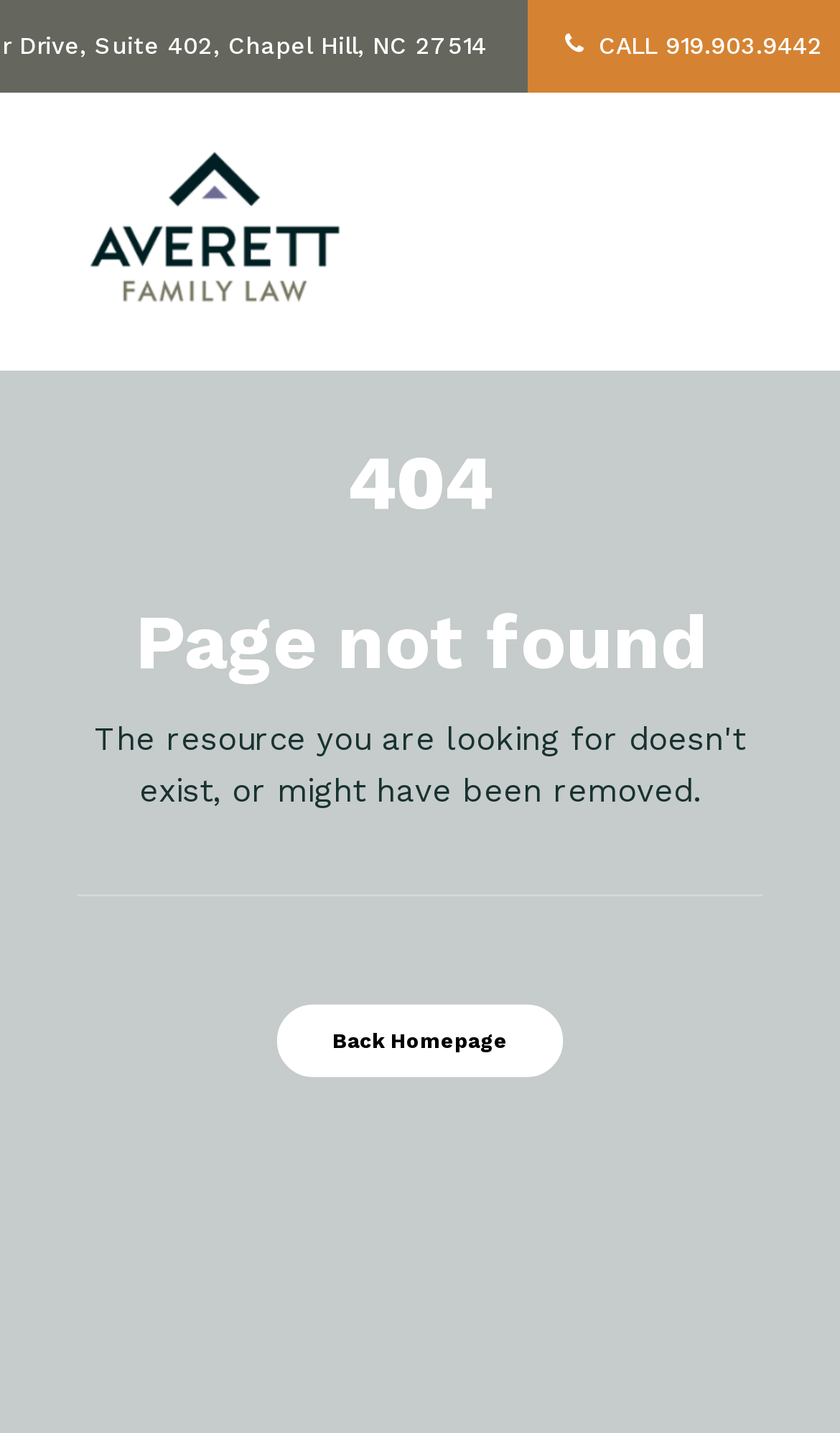Locate the bounding box coordinates of the element that needs to be clicked to carry out the instruction: "go to homepage". The coordinates should be given as four float numbers ranging from 0 to 1, i.e., [left, top, right, bottom].

[0.092, 0.105, 0.418, 0.218]